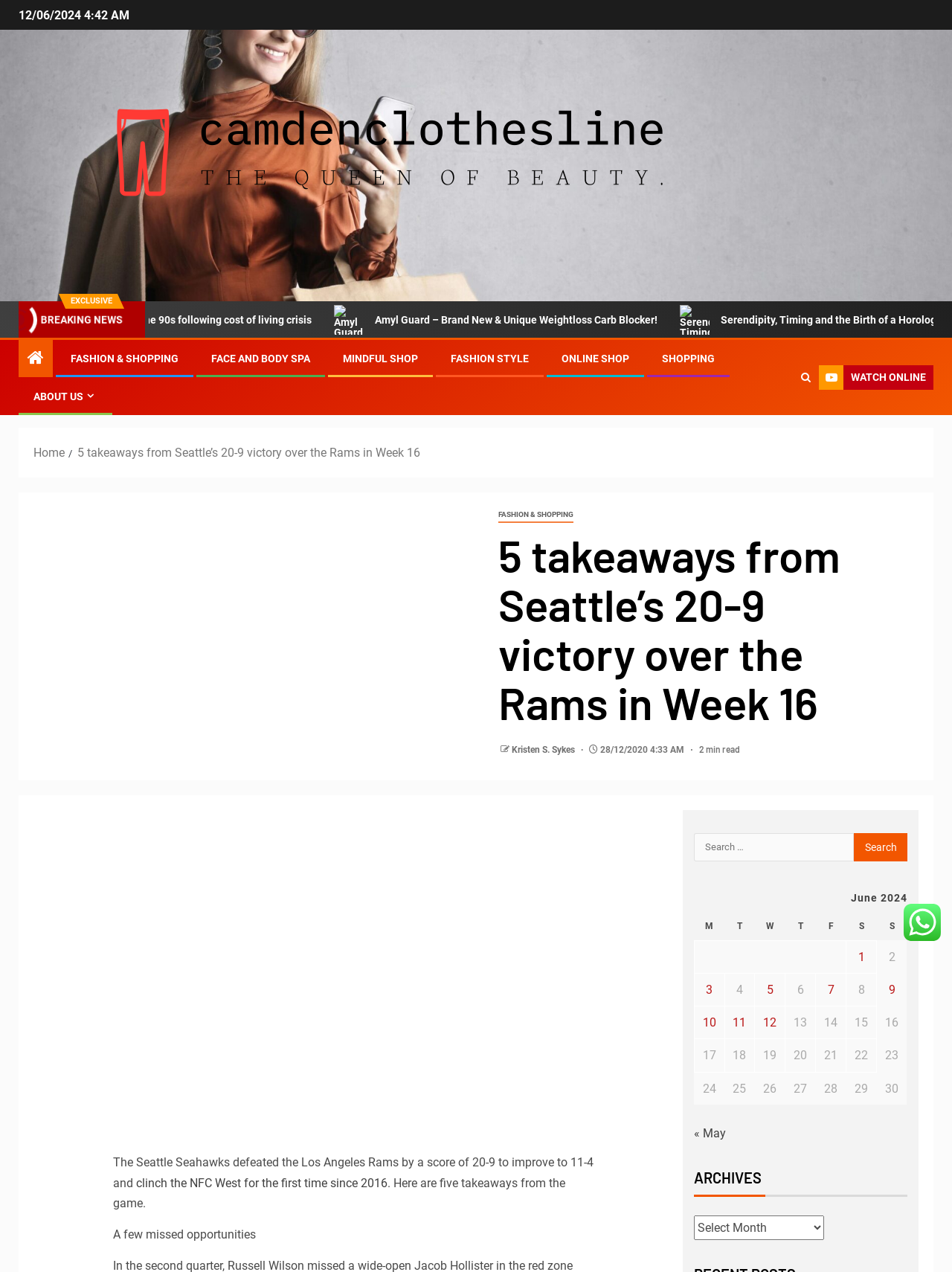Give a concise answer using only one word or phrase for this question:
How many minutes does it take to read the article?

2 min